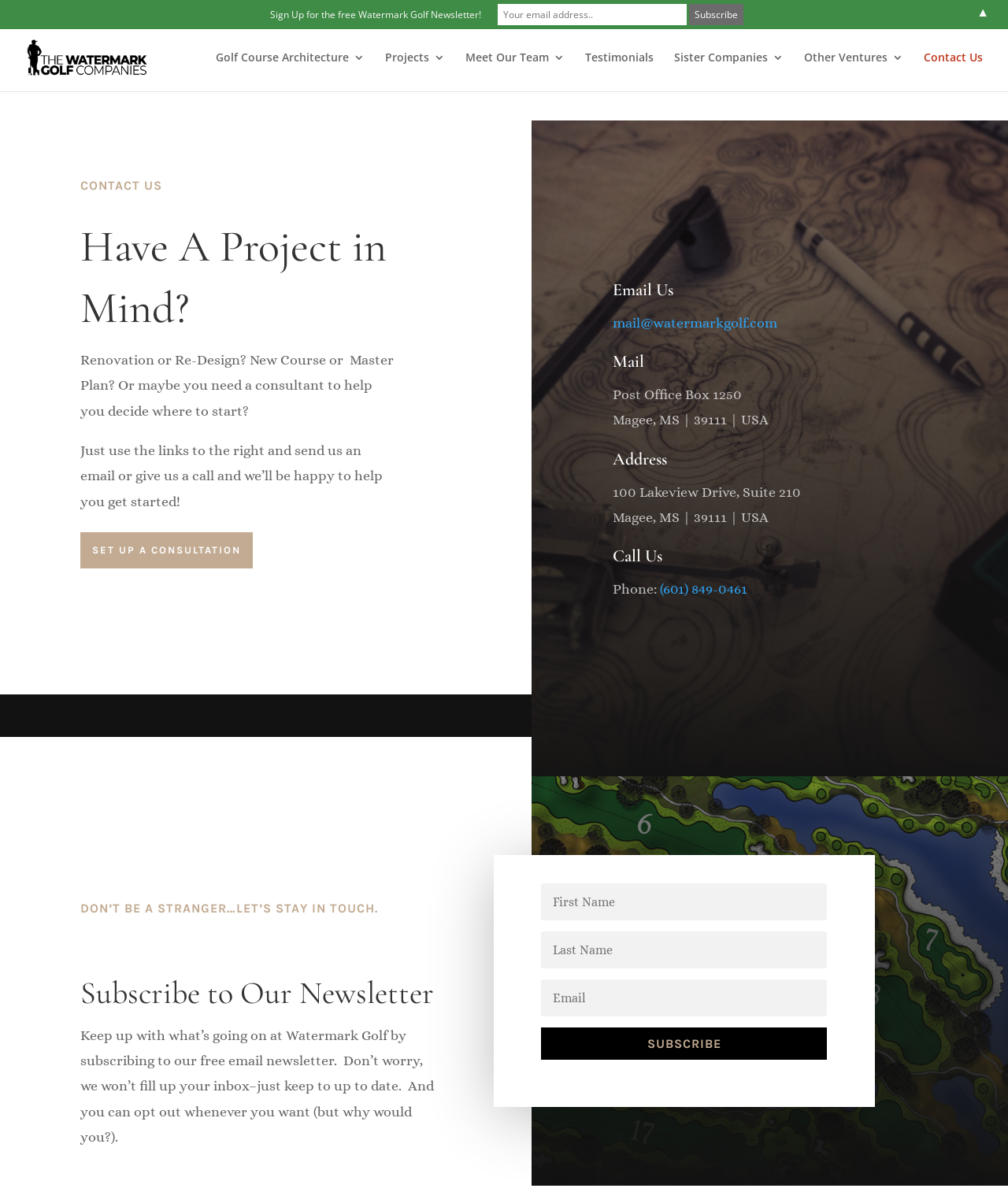What is the purpose of the newsletter?
Using the information from the image, provide a comprehensive answer to the question.

The purpose of the newsletter is to keep up with what's going on at Watermark Golf, as stated in the 'Subscribe to Our Newsletter' section. It is a free email newsletter that will keep me updated about the company.